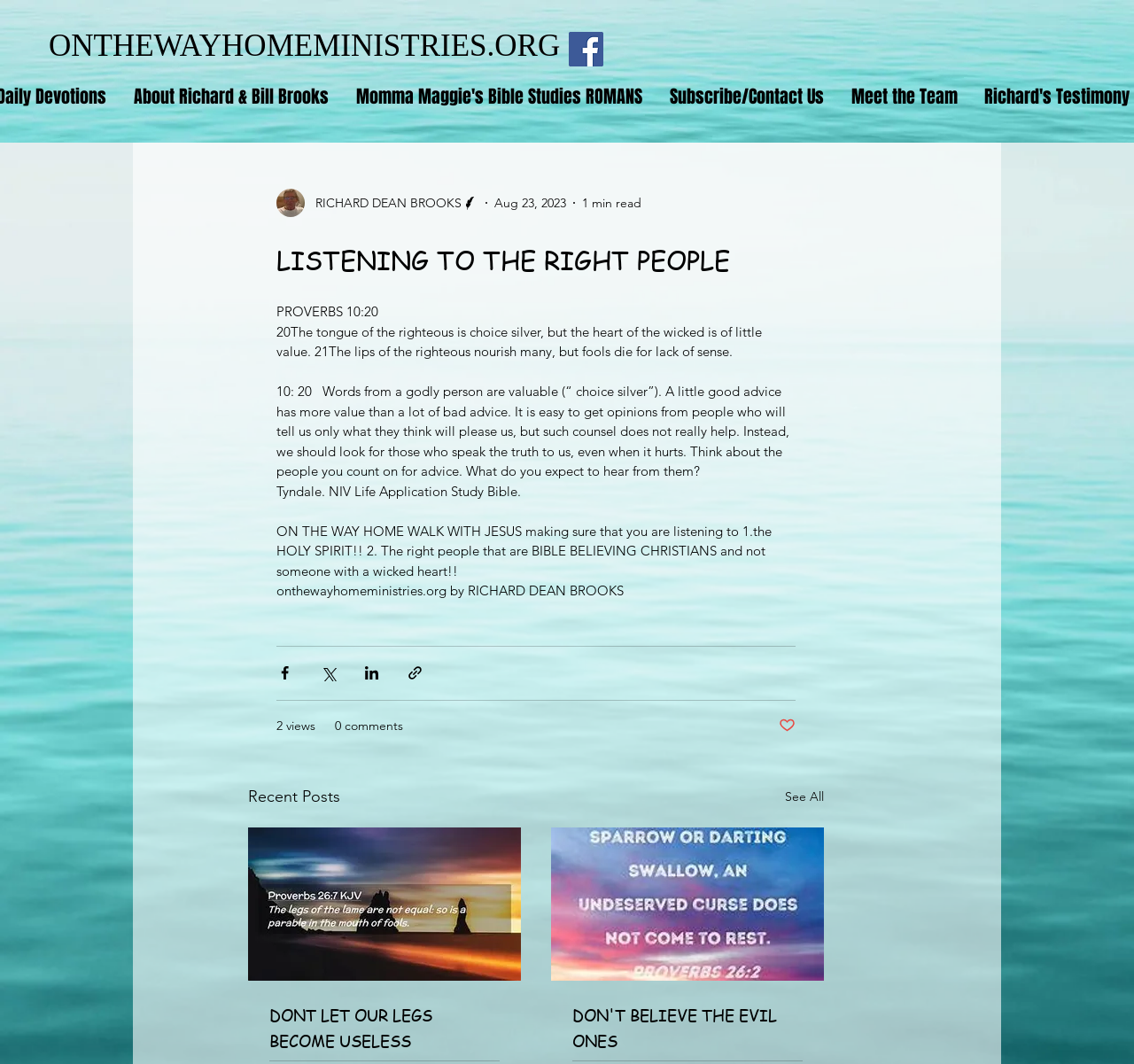Determine the bounding box for the described UI element: "Subscribe/Contact Us".

[0.579, 0.067, 0.739, 0.115]